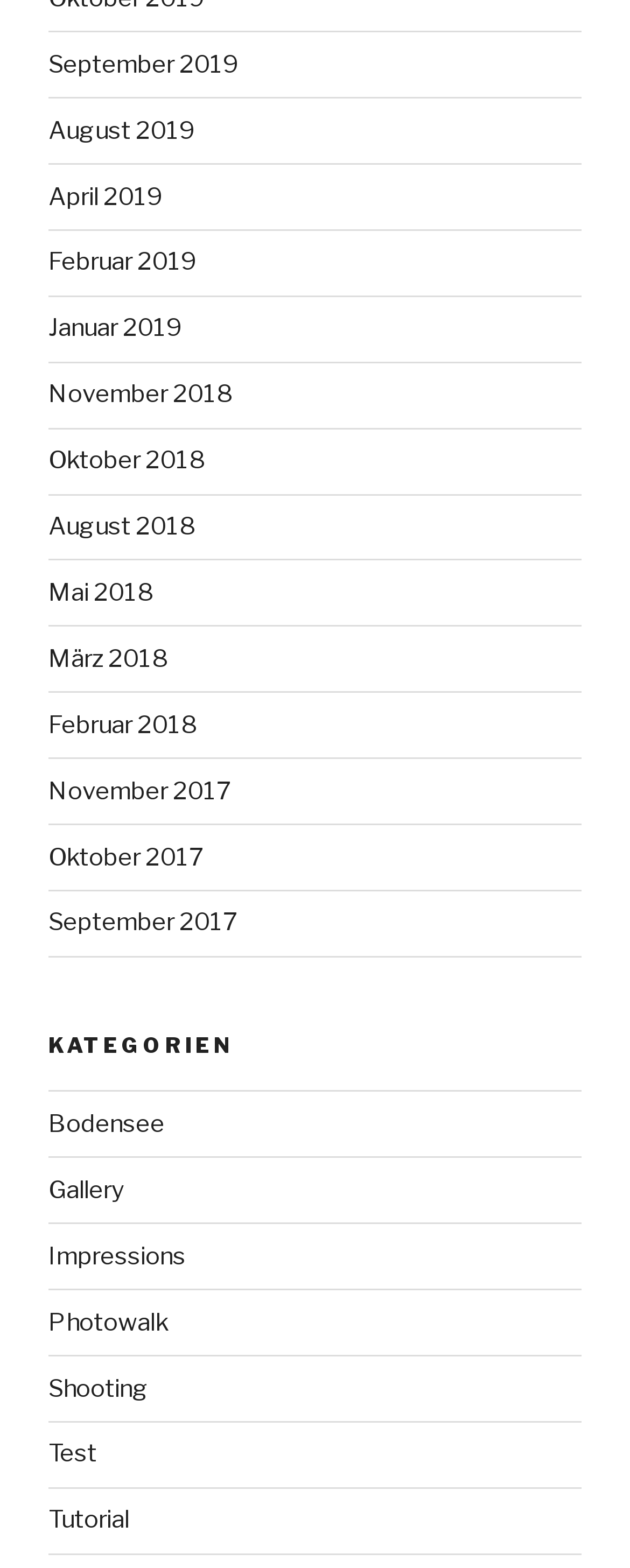Provide a short answer to the following question with just one word or phrase: How many months are listed in 2019?

4